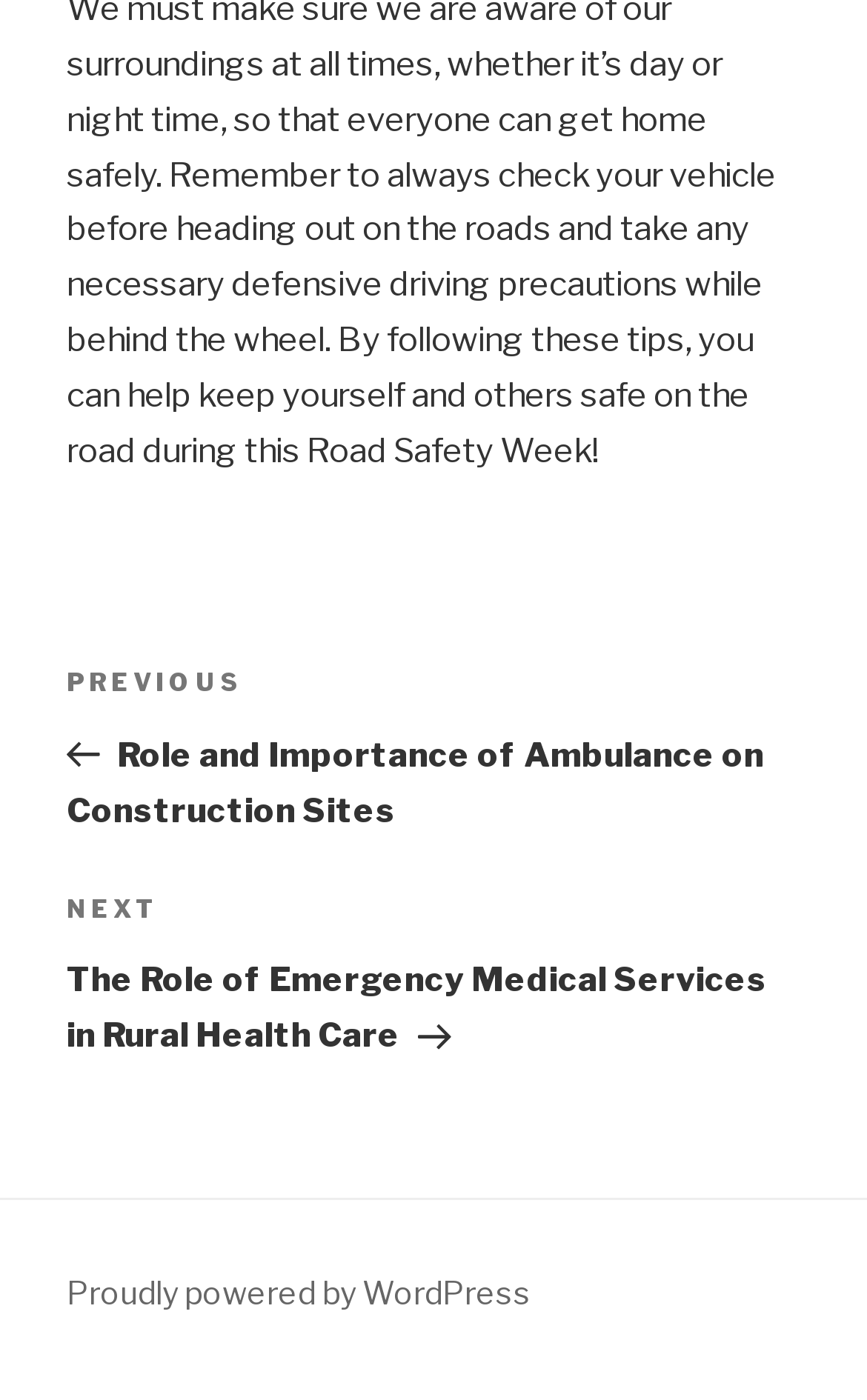Please provide the bounding box coordinate of the region that matches the element description: Proudly powered by WordPress. Coordinates should be in the format (top-left x, top-left y, bottom-right x, bottom-right y) and all values should be between 0 and 1.

[0.077, 0.909, 0.613, 0.936]